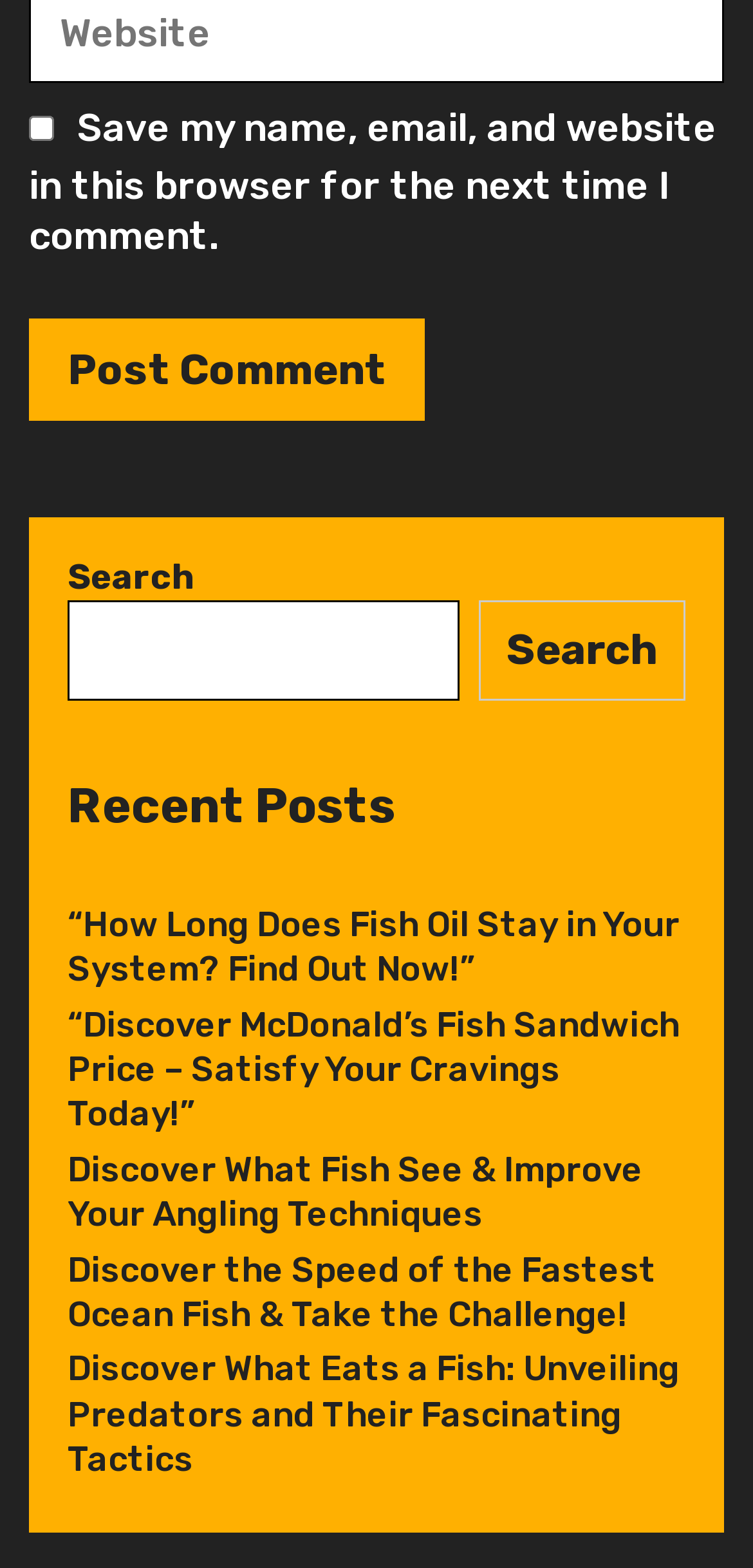Please provide a detailed answer to the question below by examining the image:
What is the purpose of the 'Post Comment' button?

The 'Post Comment' button is likely used to submit a comment or feedback on an article or post, allowing users to engage with the content and share their thoughts.